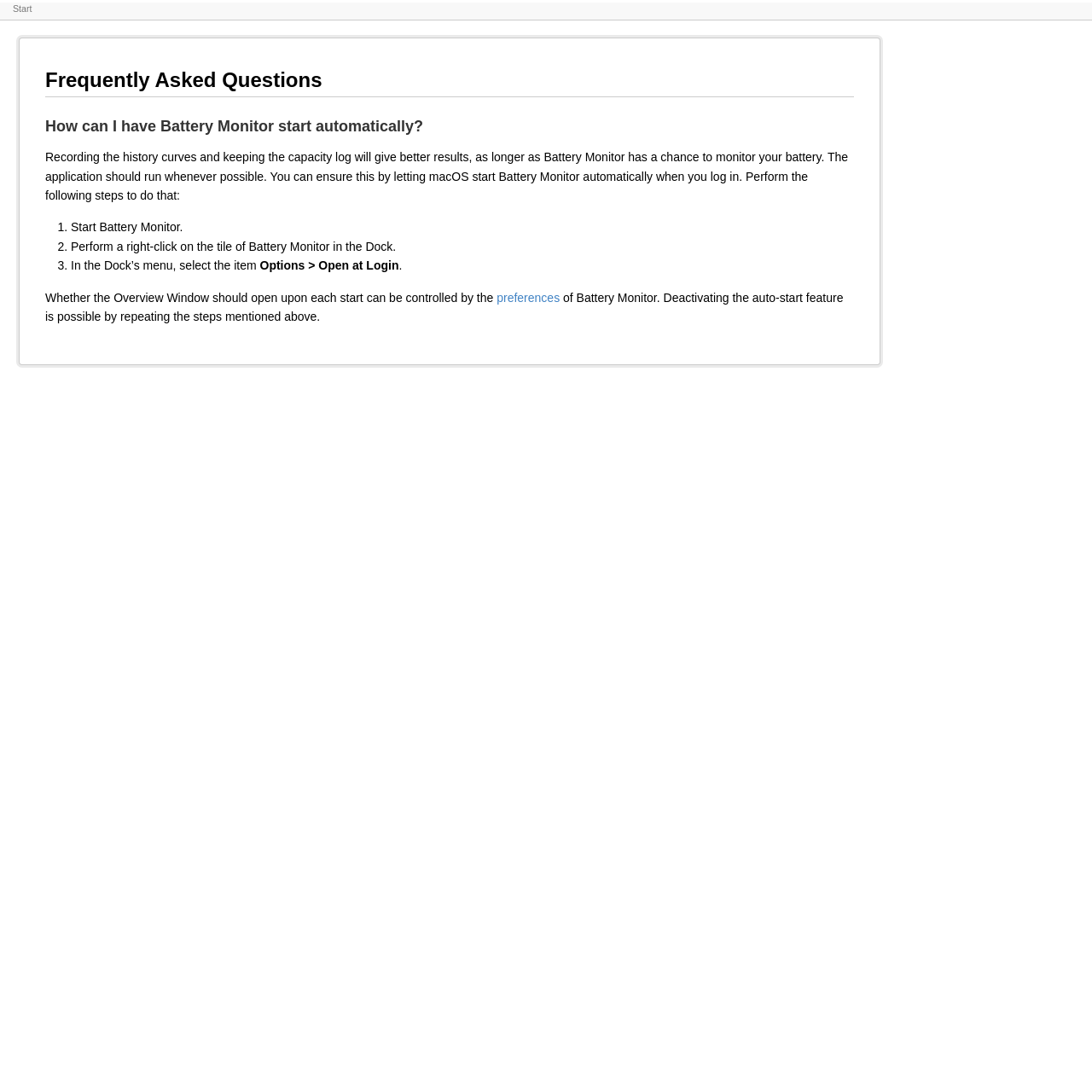Where is the option to open Battery Monitor at login located?
Using the screenshot, give a one-word or short phrase answer.

Dock's menu